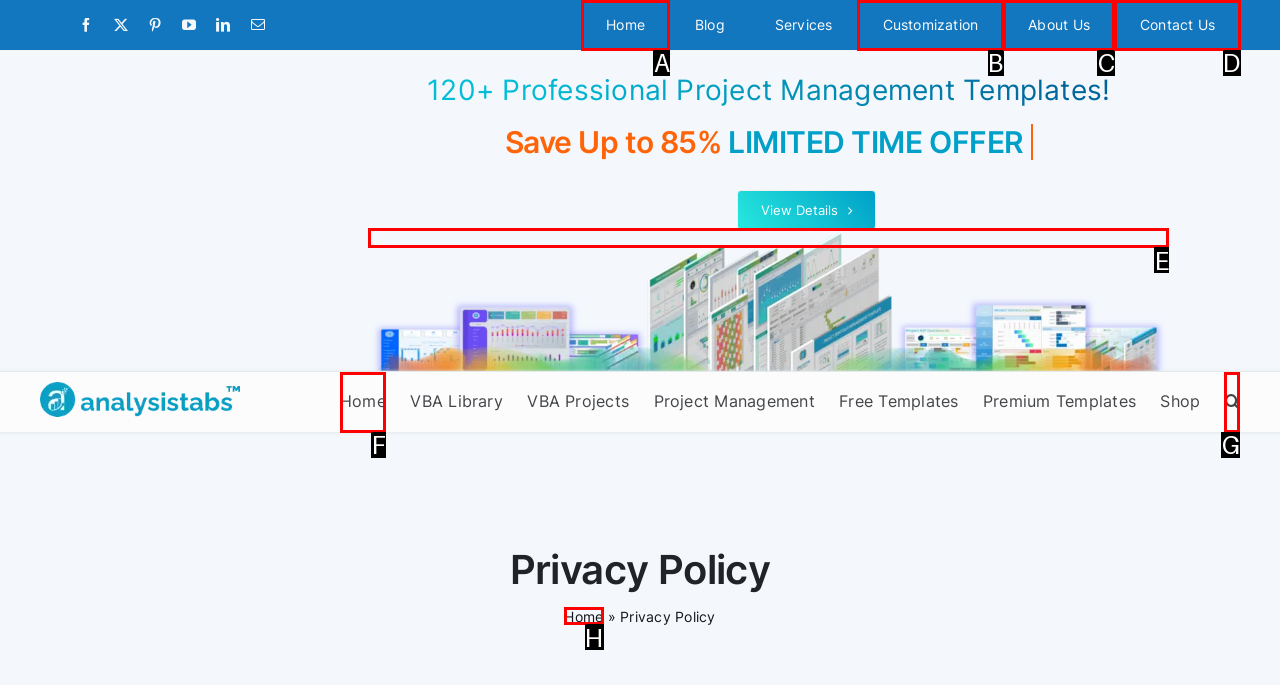Decide which UI element to click to accomplish the task: View project management templates
Respond with the corresponding option letter.

E